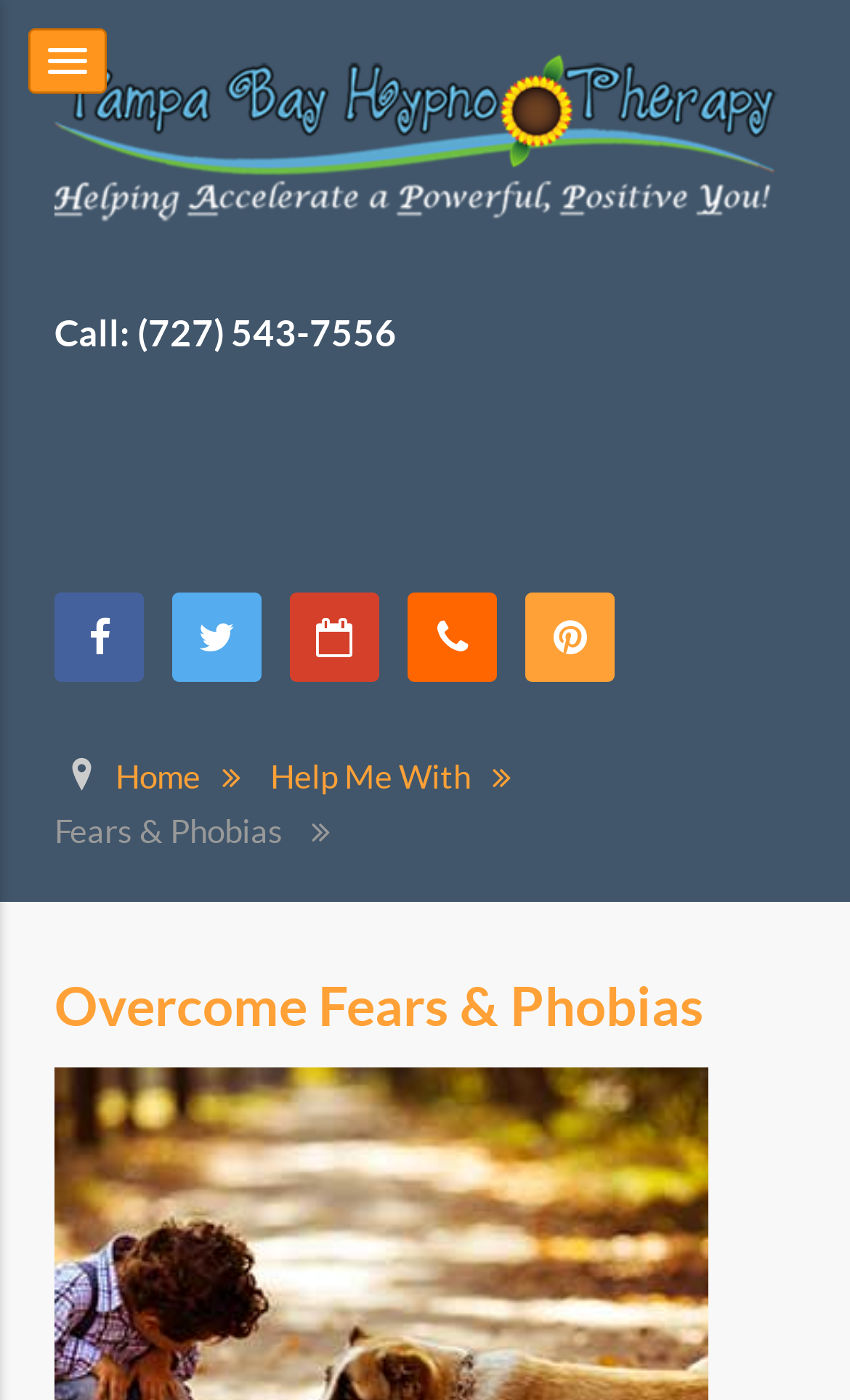Predict the bounding box coordinates of the area that should be clicked to accomplish the following instruction: "Navigate to the 'Home' page". The bounding box coordinates should consist of four float numbers between 0 and 1, i.e., [left, top, right, bottom].

[0.136, 0.542, 0.31, 0.568]